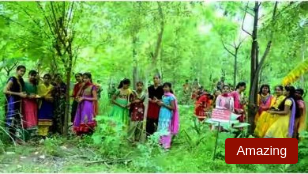Give a concise answer using one word or a phrase to the following question:
What is the name of the village?

Piplantri